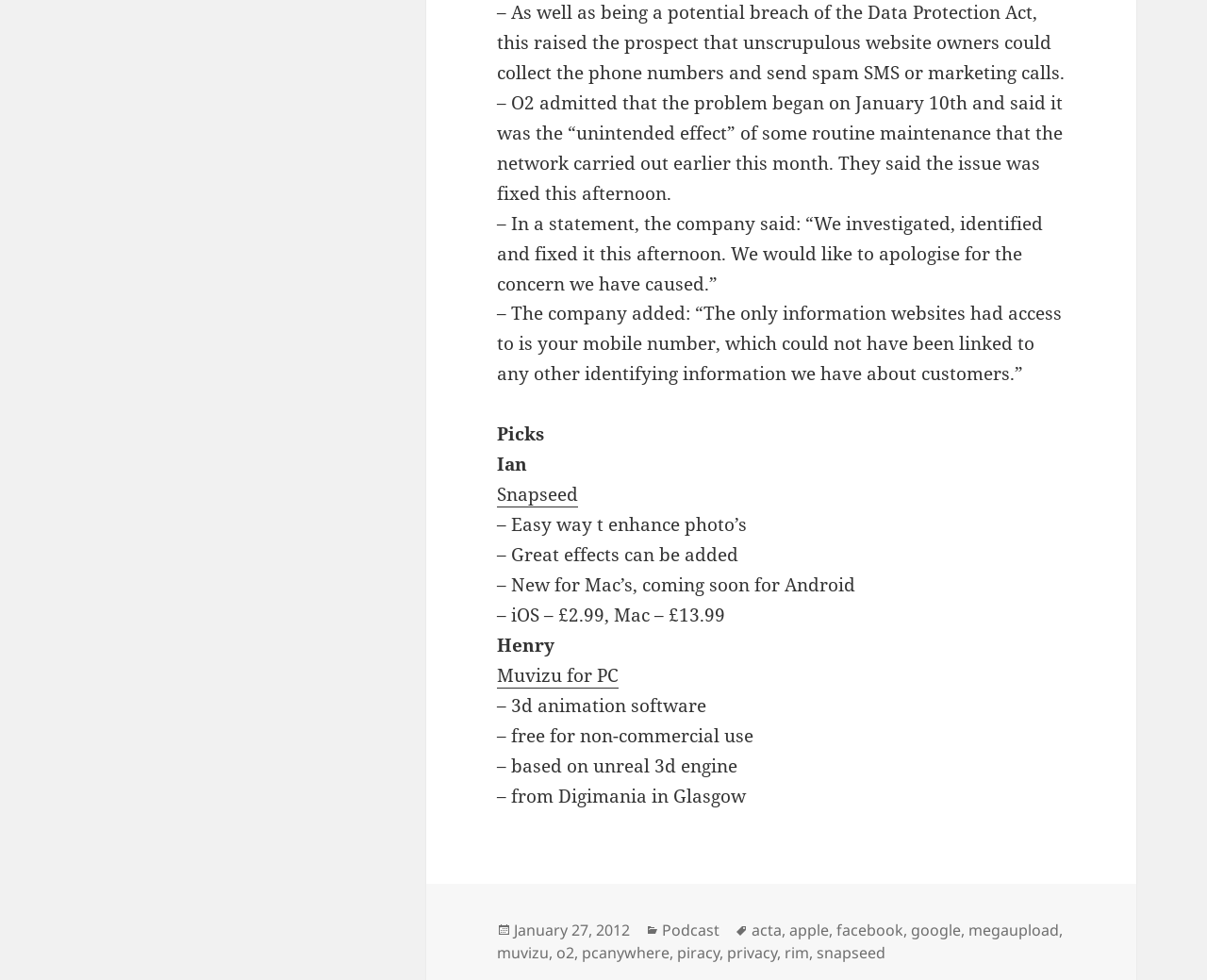Pinpoint the bounding box coordinates for the area that should be clicked to perform the following instruction: "Click on the link to Muvizu for PC".

[0.412, 0.677, 0.513, 0.703]